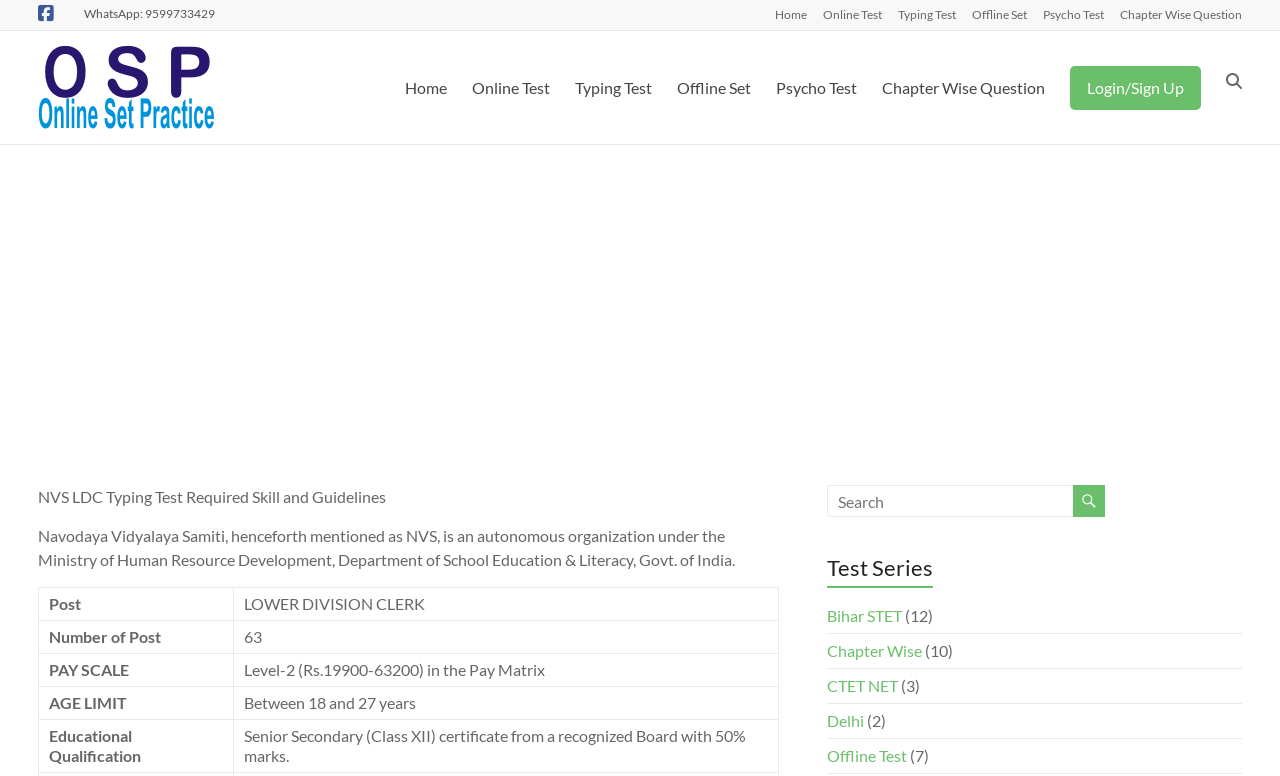Please answer the following question using a single word or phrase: 
What is the name of the organization mentioned on the webpage?

Navodaya Vidyalaya Samiti